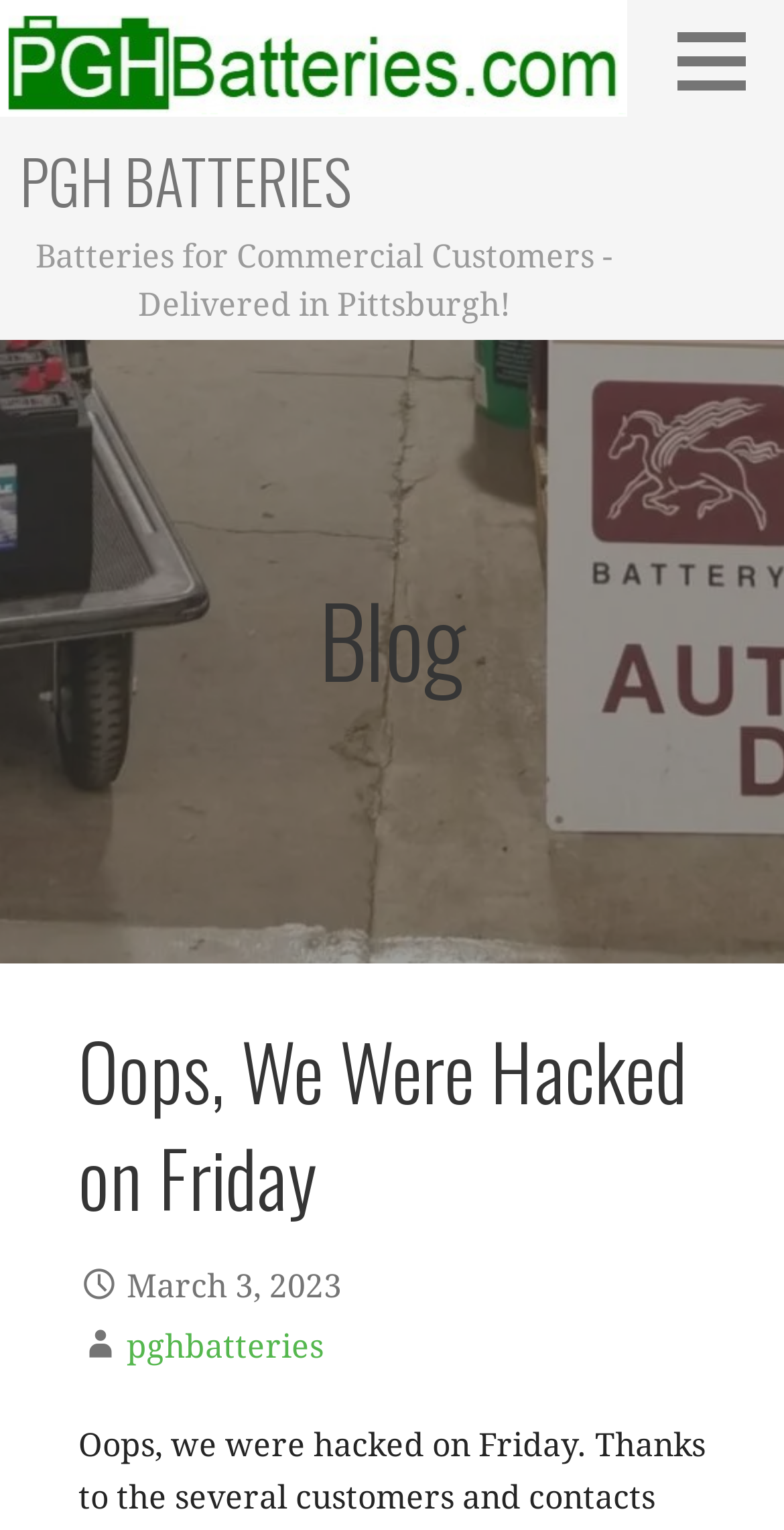What is the company name?
Using the information presented in the image, please offer a detailed response to the question.

The company name is mentioned as 'PGH Batteries' which is located at the top of the webpage, and it is also the text of the logo.